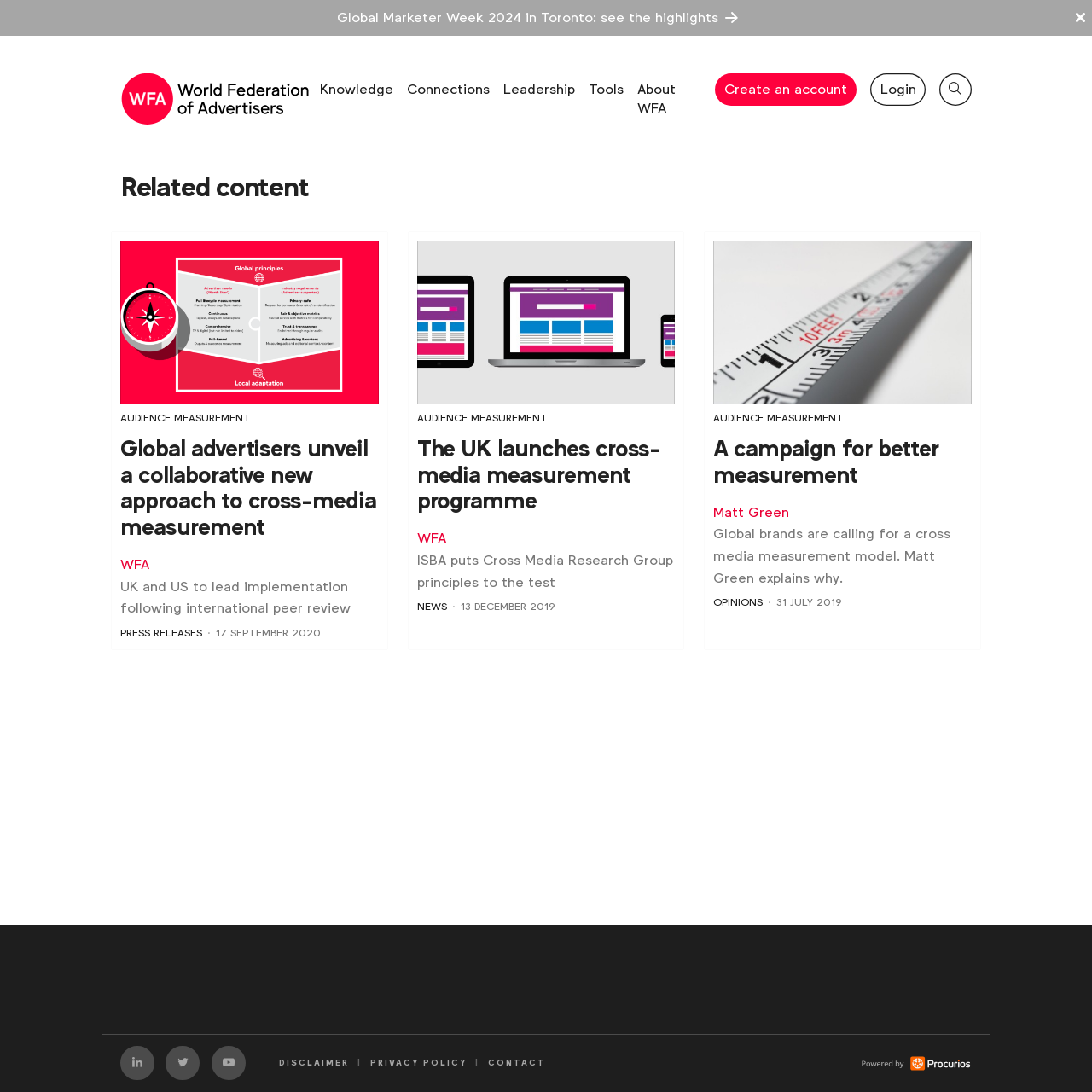Determine the bounding box coordinates of the section to be clicked to follow the instruction: "Search for something". The coordinates should be given as four float numbers between 0 and 1, formatted as [left, top, right, bottom].

[0.202, 0.451, 0.762, 0.495]